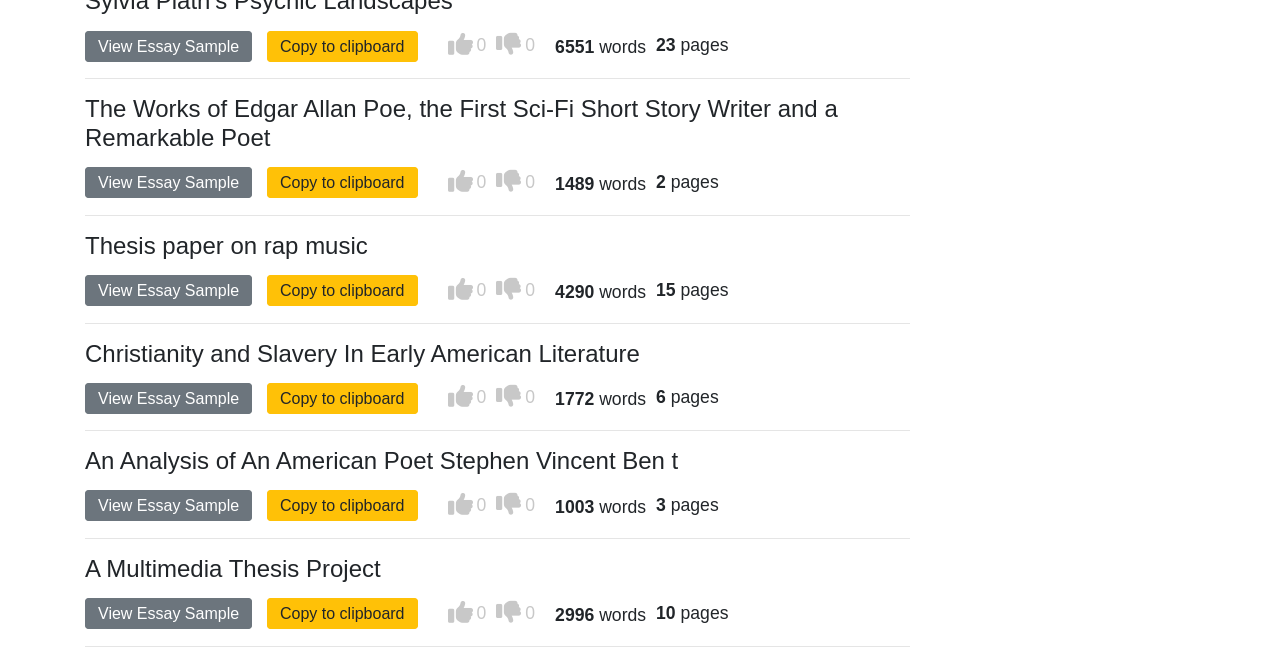Find the bounding box of the web element that fits this description: "parent_node: 0".

[0.35, 0.425, 0.369, 0.472]